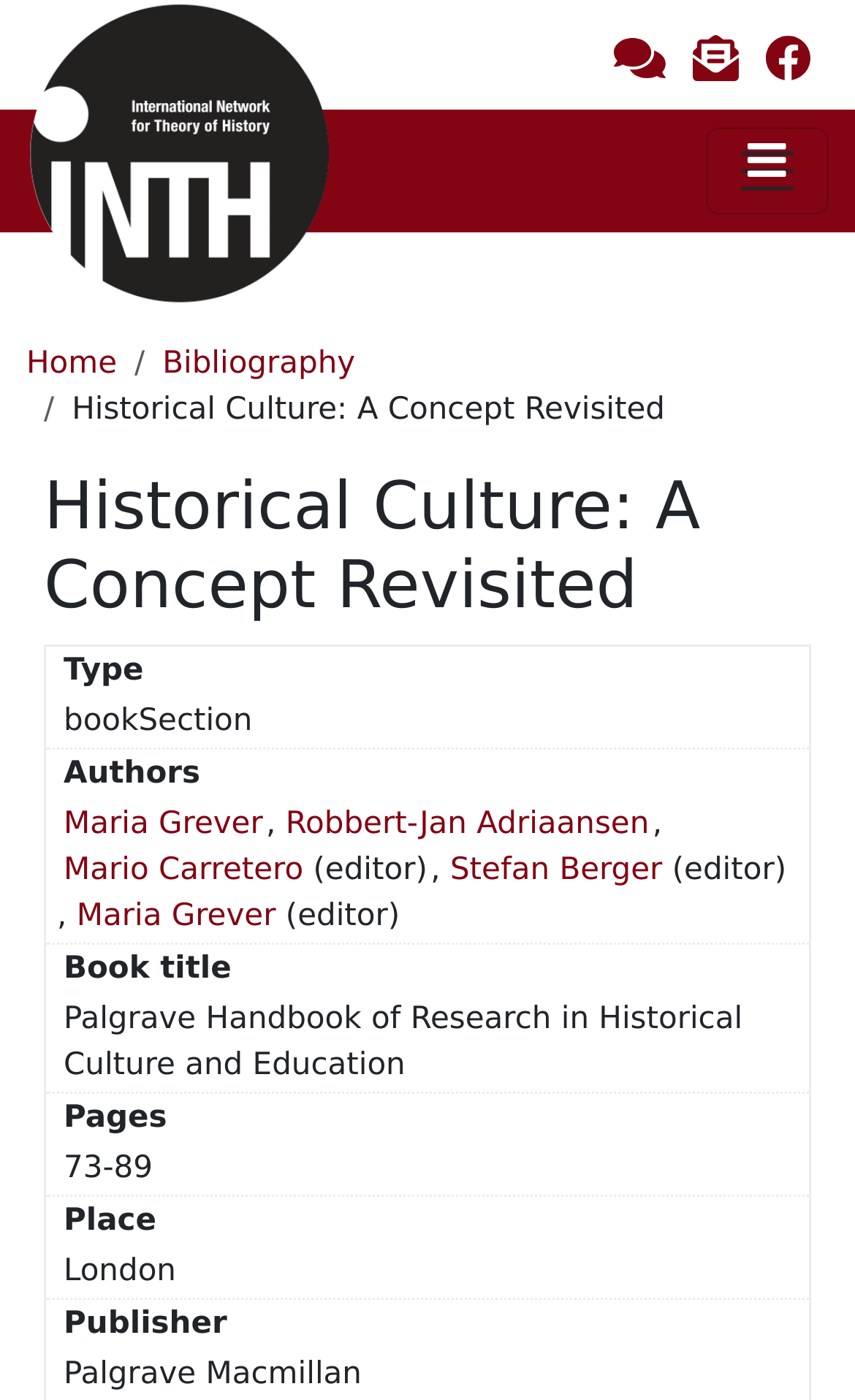Can you specify the bounding box coordinates for the region that should be clicked to fulfill this instruction: "Play this game right now in your browser".

None